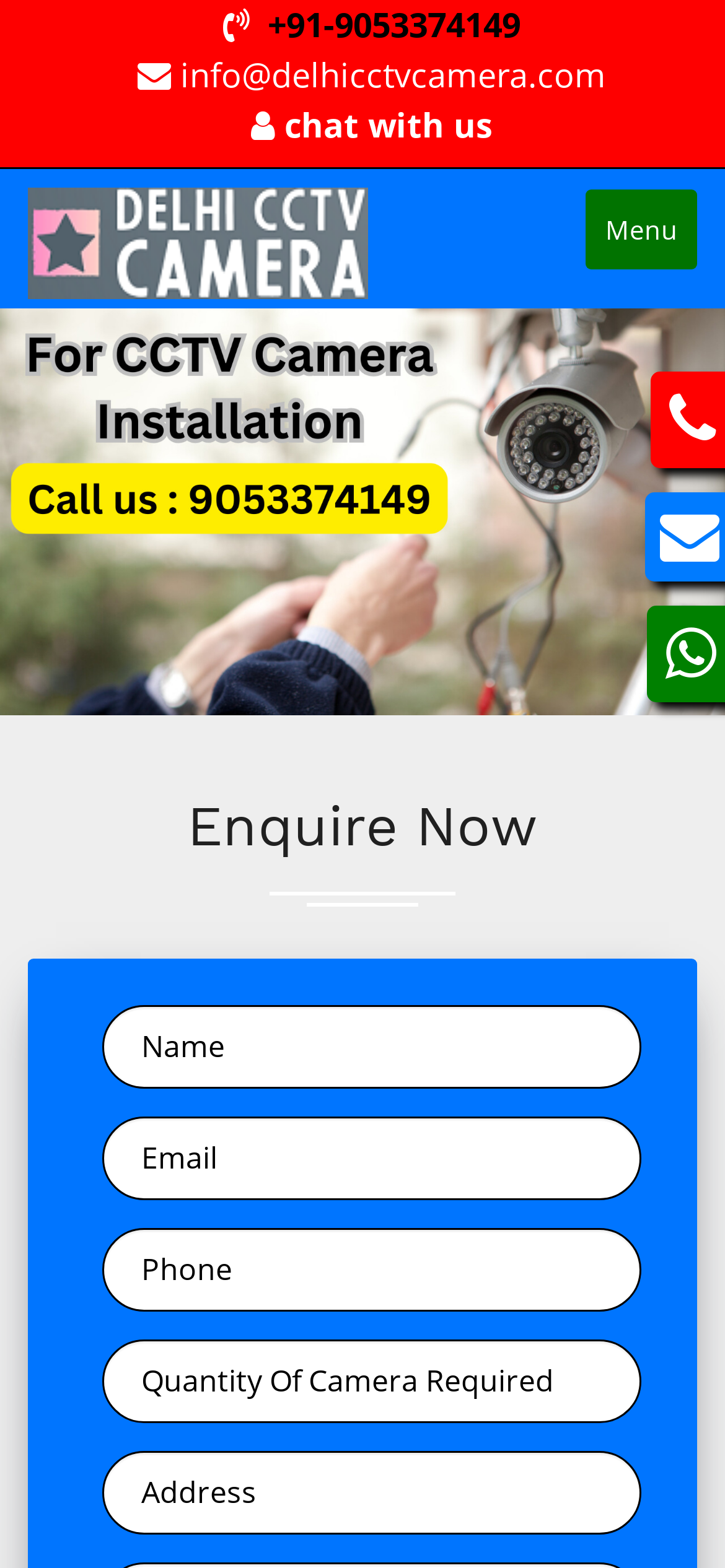How many textboxes are there in the enquiry form?
Please utilize the information in the image to give a detailed response to the question.

The enquiry form has five textboxes, which are 'Name', 'Email', 'Phone', 'Quantity of camera required', and 'Address', all of which are required fields.